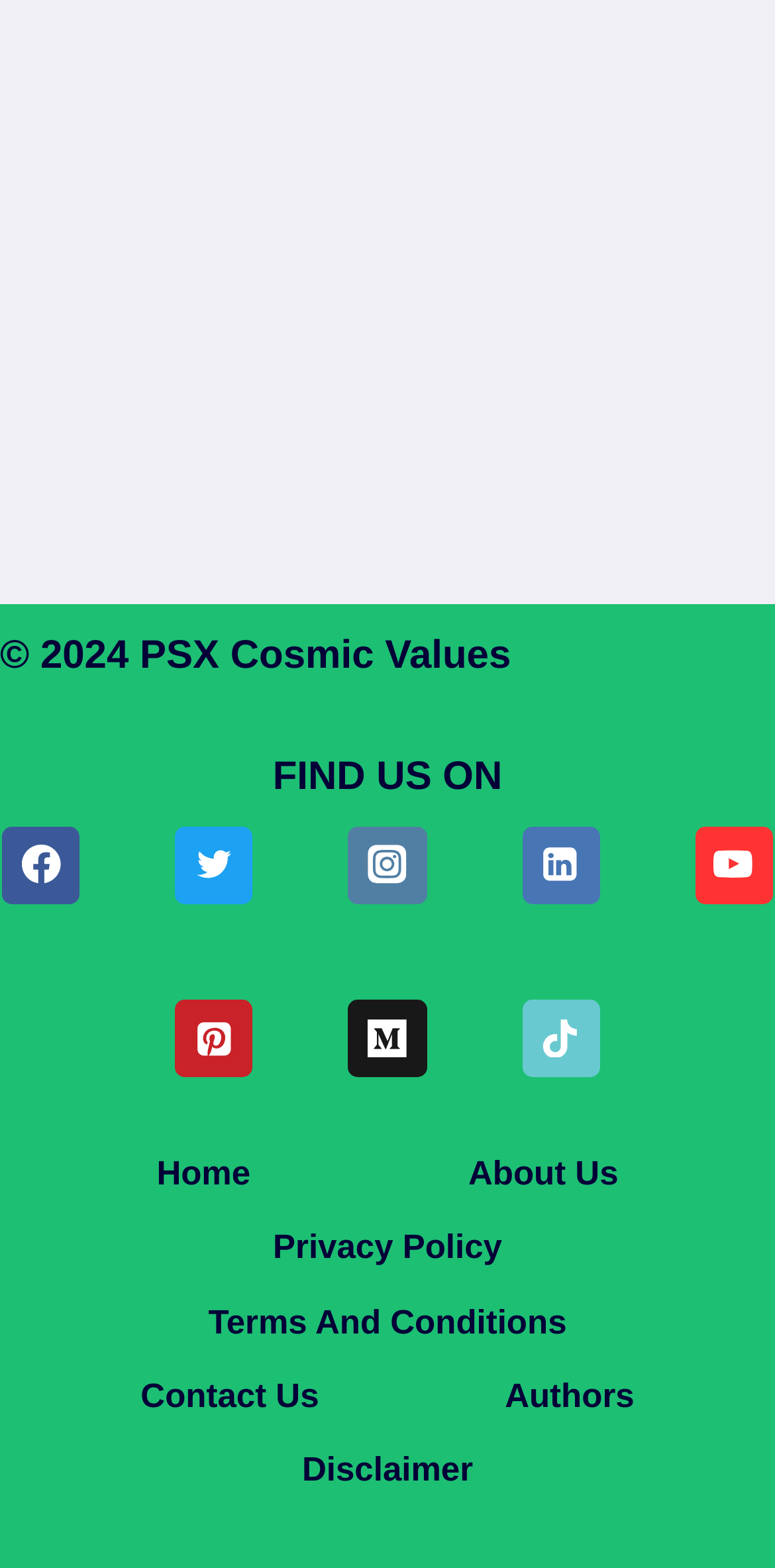Analyze the image and provide a detailed answer to the question: How many social media links are there?

There are 7 social media links, including Facebook, Twitter, Instagram, Linkedin, YouTube, Pinterest, and Medium, which can be found in the 'FIND US ON' section.